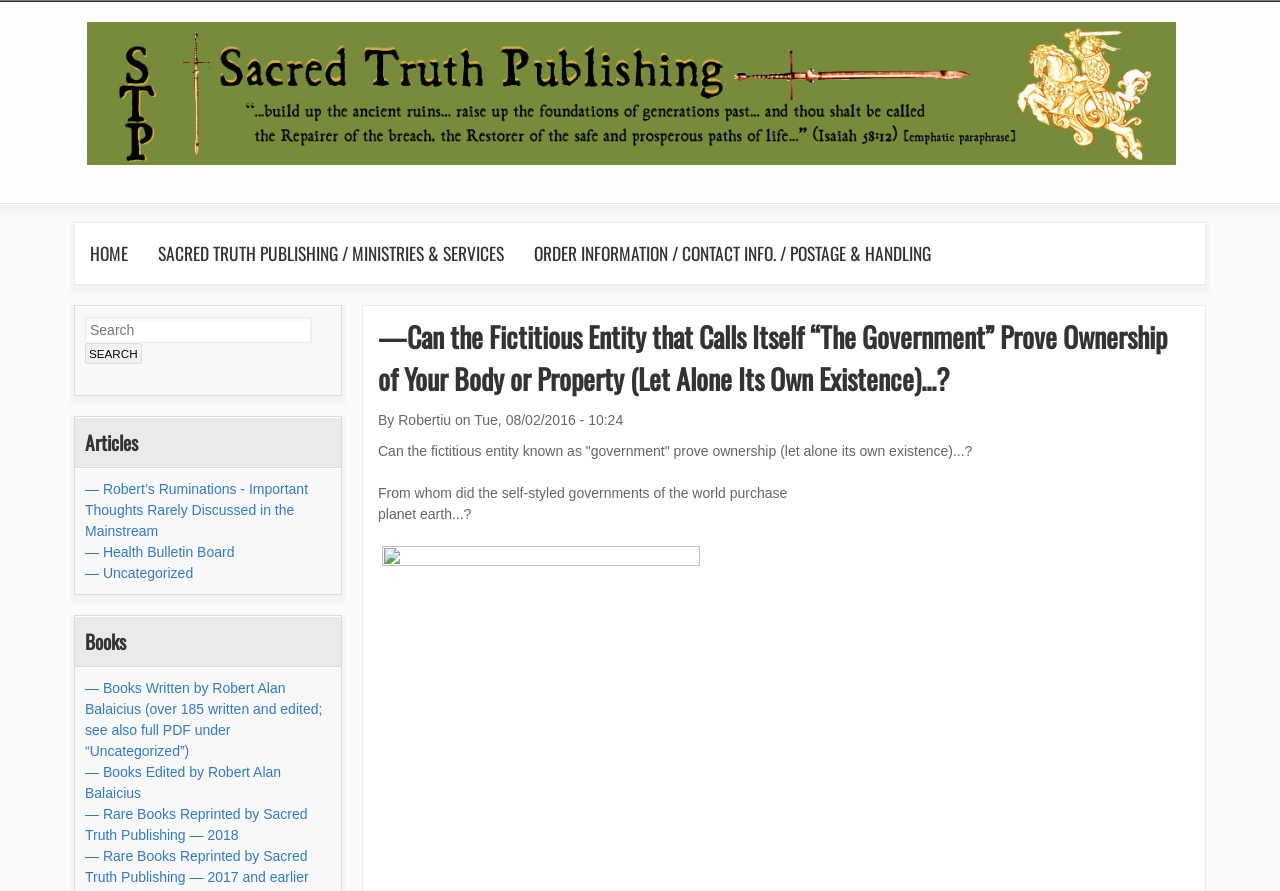Predict the bounding box coordinates of the area that should be clicked to accomplish the following instruction: "Search for something". The bounding box coordinates should consist of four float numbers between 0 and 1, i.e., [left, top, right, bottom].

[0.066, 0.356, 0.244, 0.385]